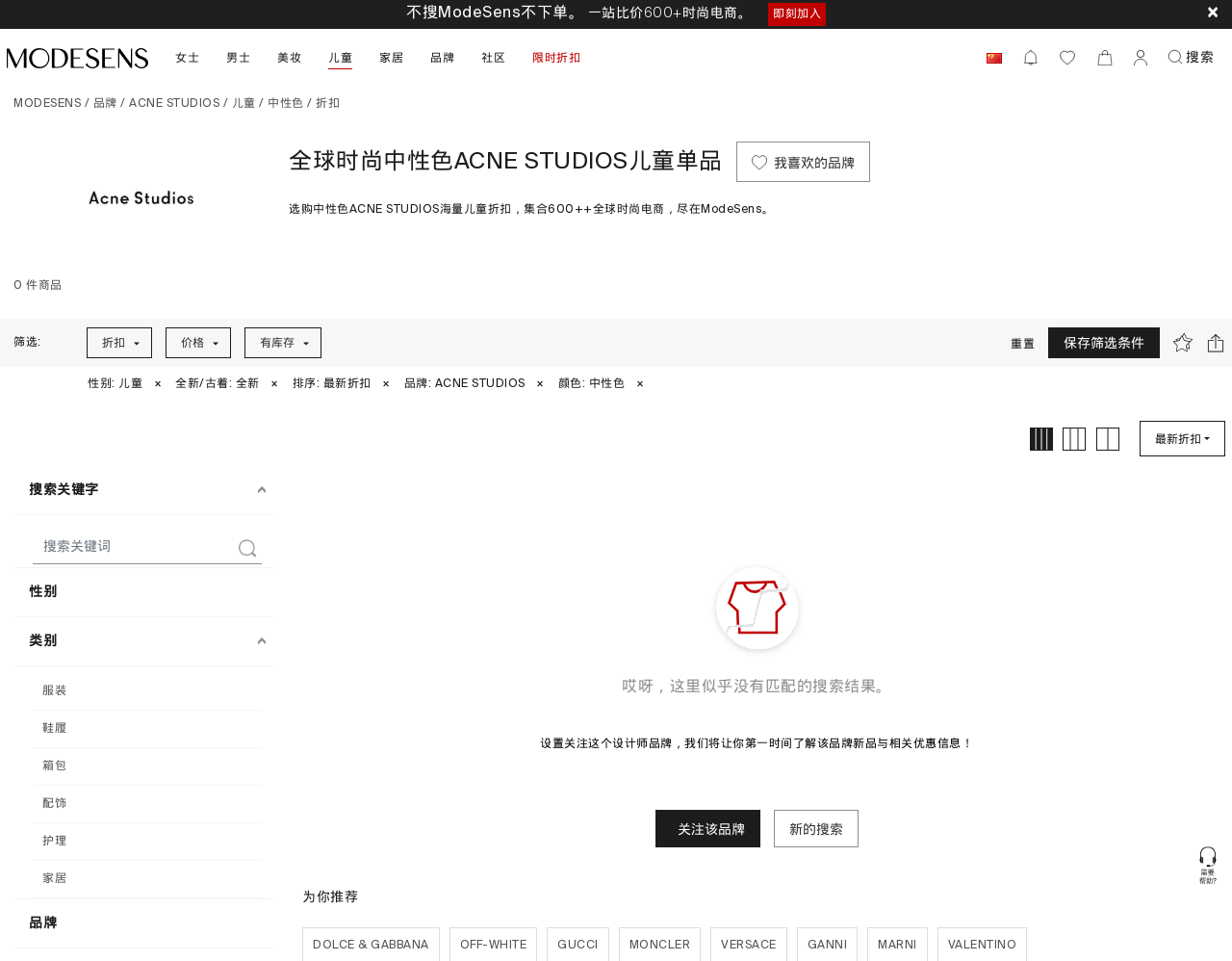What is the current sort order of the products?
Provide an in-depth answer to the question, covering all aspects.

I found the answer by looking at the sort order selection section on the page, which shows the current selection as '排序: 最新折扣'. This indicates that the current sort order of the products is by the latest discounts.